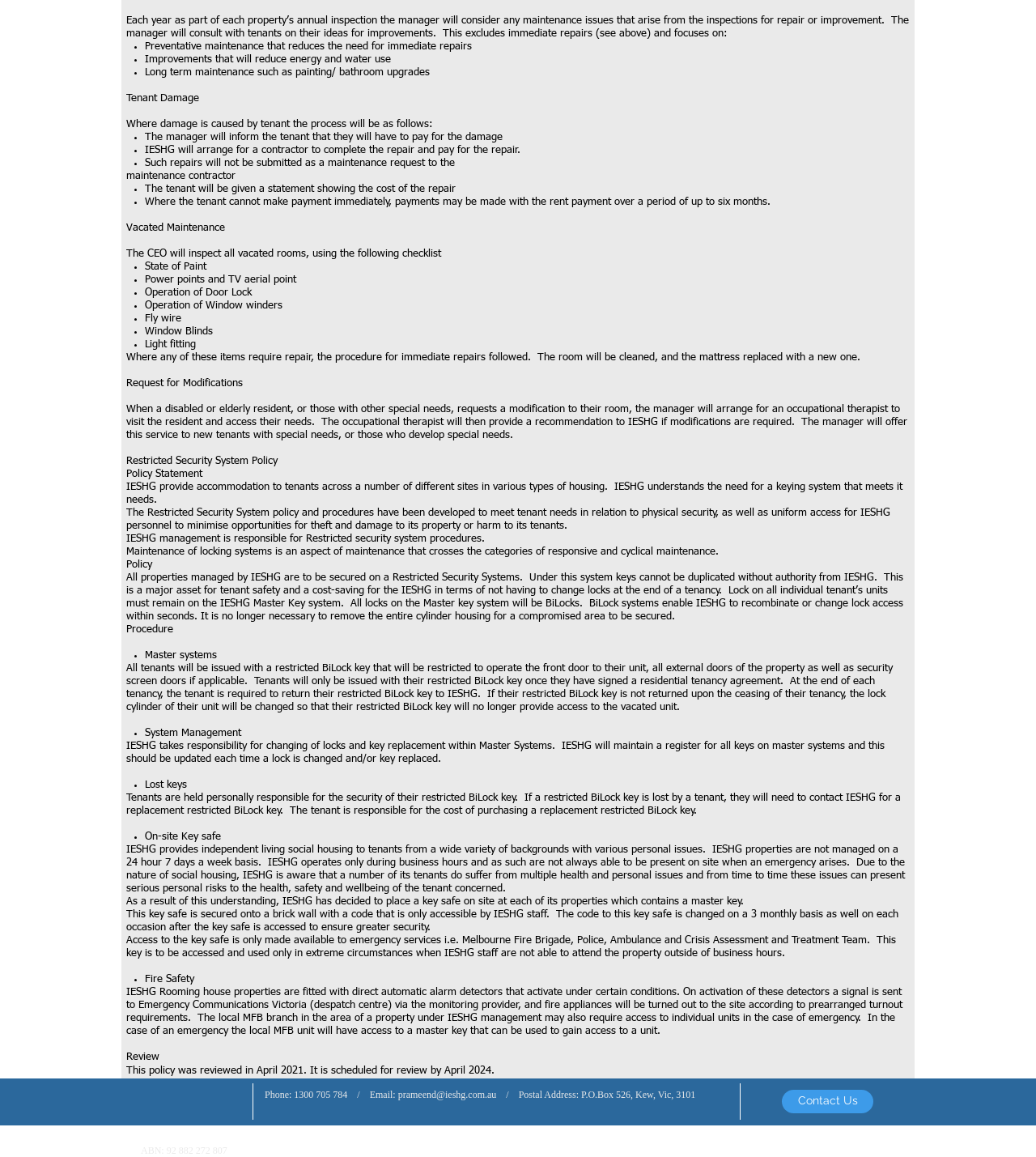What is the purpose of the Restricted Security System policy?
Based on the image, answer the question with a single word or brief phrase.

To ensure tenant safety